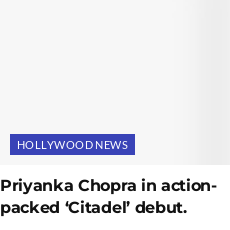Provide a thorough description of what you see in the image.

In this striking image, Priyanka Chopra is showcased in a dynamic and thrilling moment from her action-packed debut in the series 'Citadel.' The bold text beneath the image emphasizes the excitement surrounding her latest role, while a vibrant blue banner labeled "HOLLYWOOD NEWS" draws attention to the entertainment context of the announcement. This captivating presentation not only highlights Chopra's versatility as an actress but also positions her latest work within the broader landscape of Hollywood's engaging content.